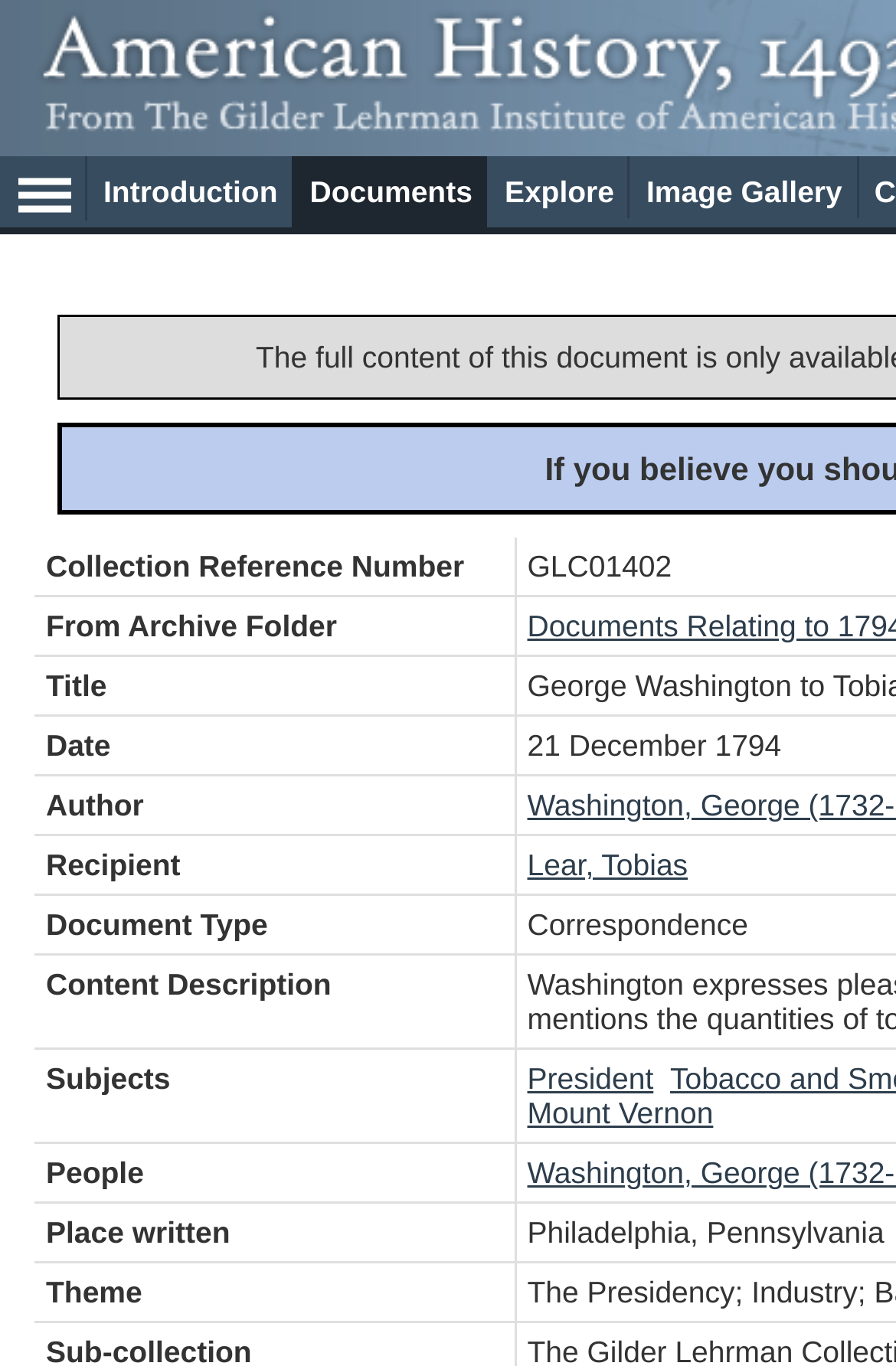Reply to the question with a single word or phrase:
What is the theme of the document?

Not specified